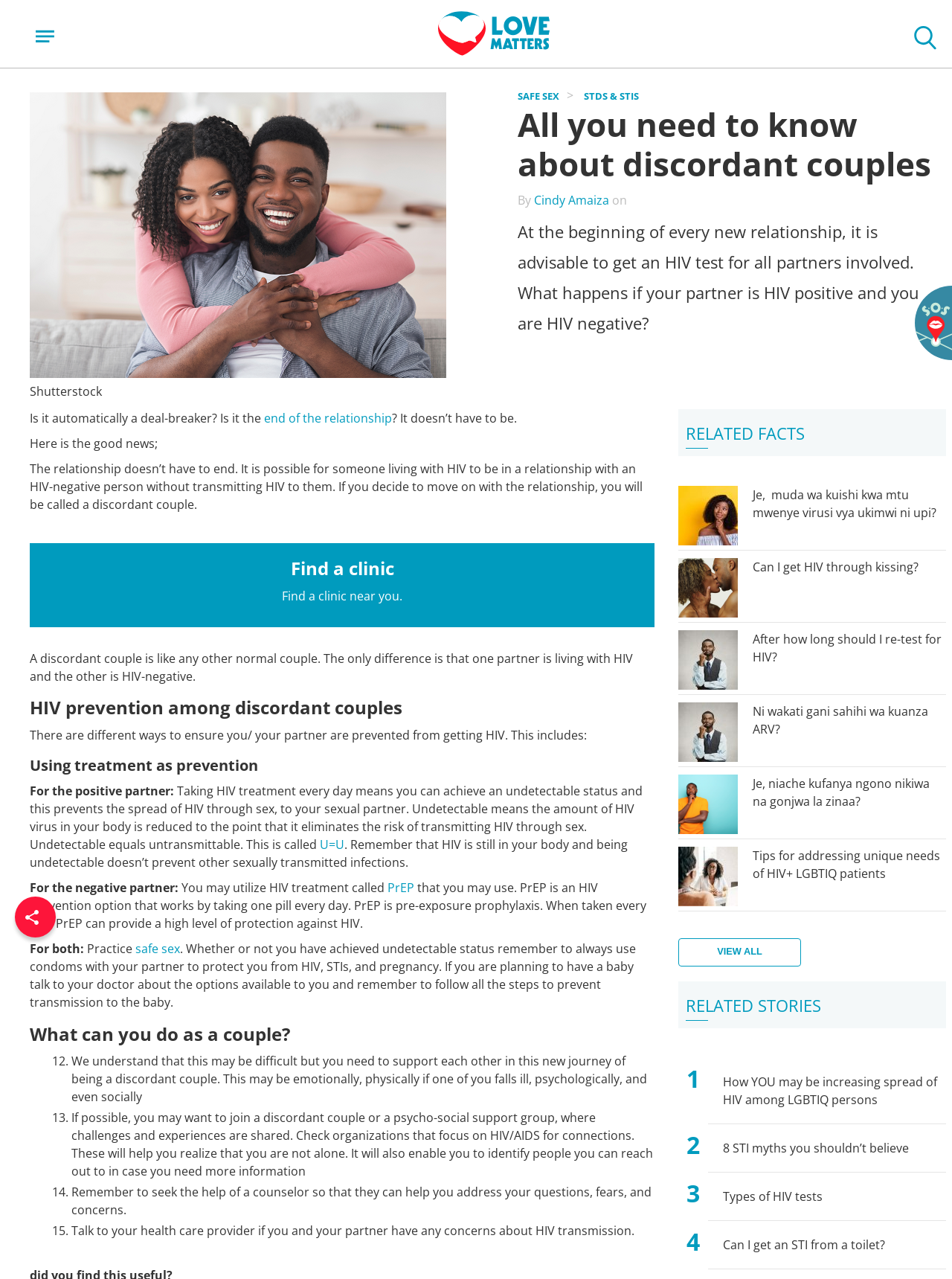Using the webpage screenshot and the element description parent_node: Open menu title="Search", determine the bounding box coordinates. Specify the coordinates in the format (top-left x, top-left y, bottom-right x, bottom-right y) with values ranging from 0 to 1.

[0.959, 0.02, 0.984, 0.042]